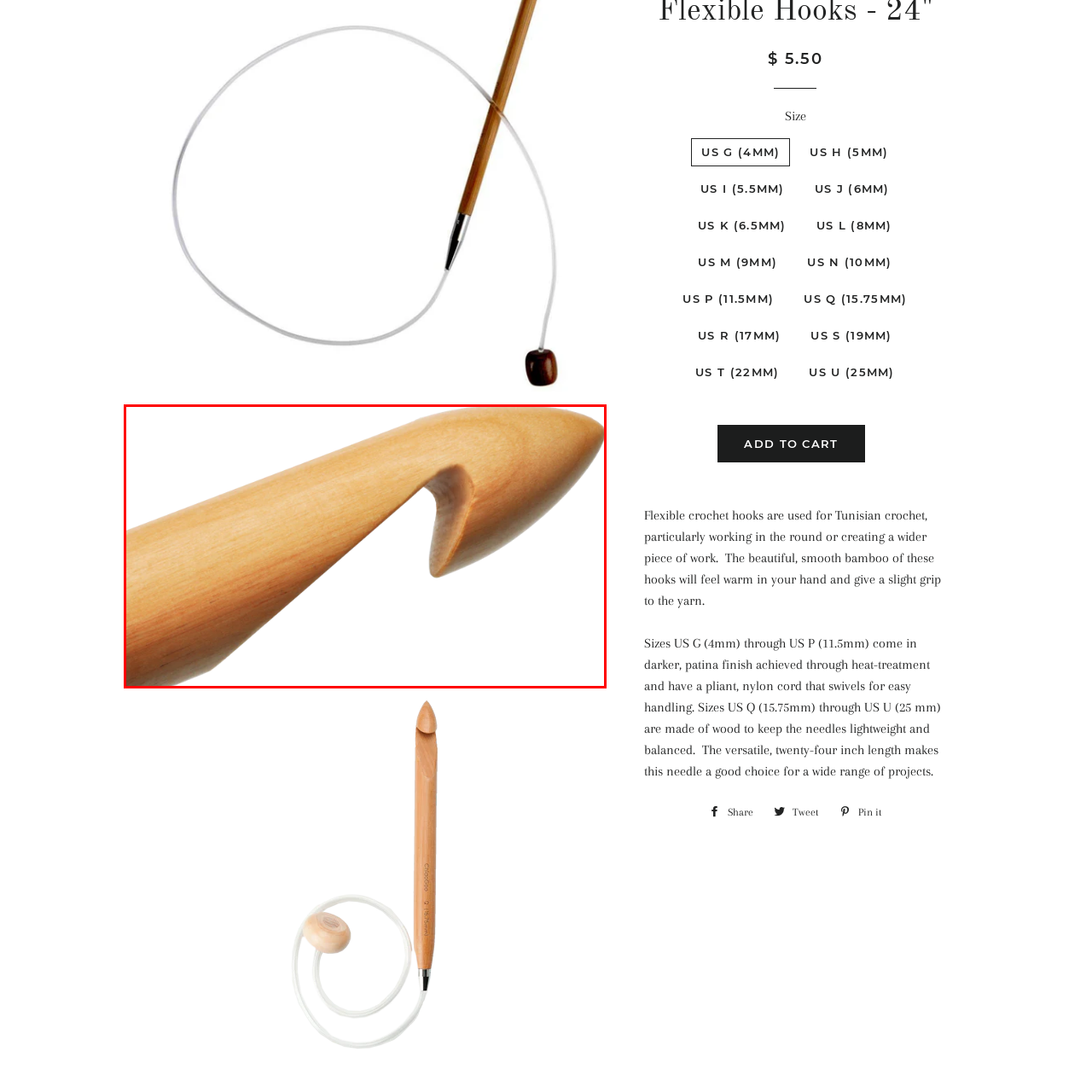Give an in-depth description of the picture inside the red marked area.

This image features a close-up of a ChiaoGoo Bamboo Flexible Crochet Hook, specifically designed for Tunisian crochet. The hook exhibits a beautifully smooth bamboo finish, showcasing its warm and natural aesthetic. Characterized by a sleek, tapered end, the hook is crafted to ensure easy handling and a comfortable grip while working with various yarns. 

With a flexible nylon cord, this 24-inch hook allows for versatile maneuverability, making it suitable for both circular and broader crochet projects. The hook's design not only enhances functionality but also adds a touch of elegance, appealing to both novice and experienced crocheters alike.